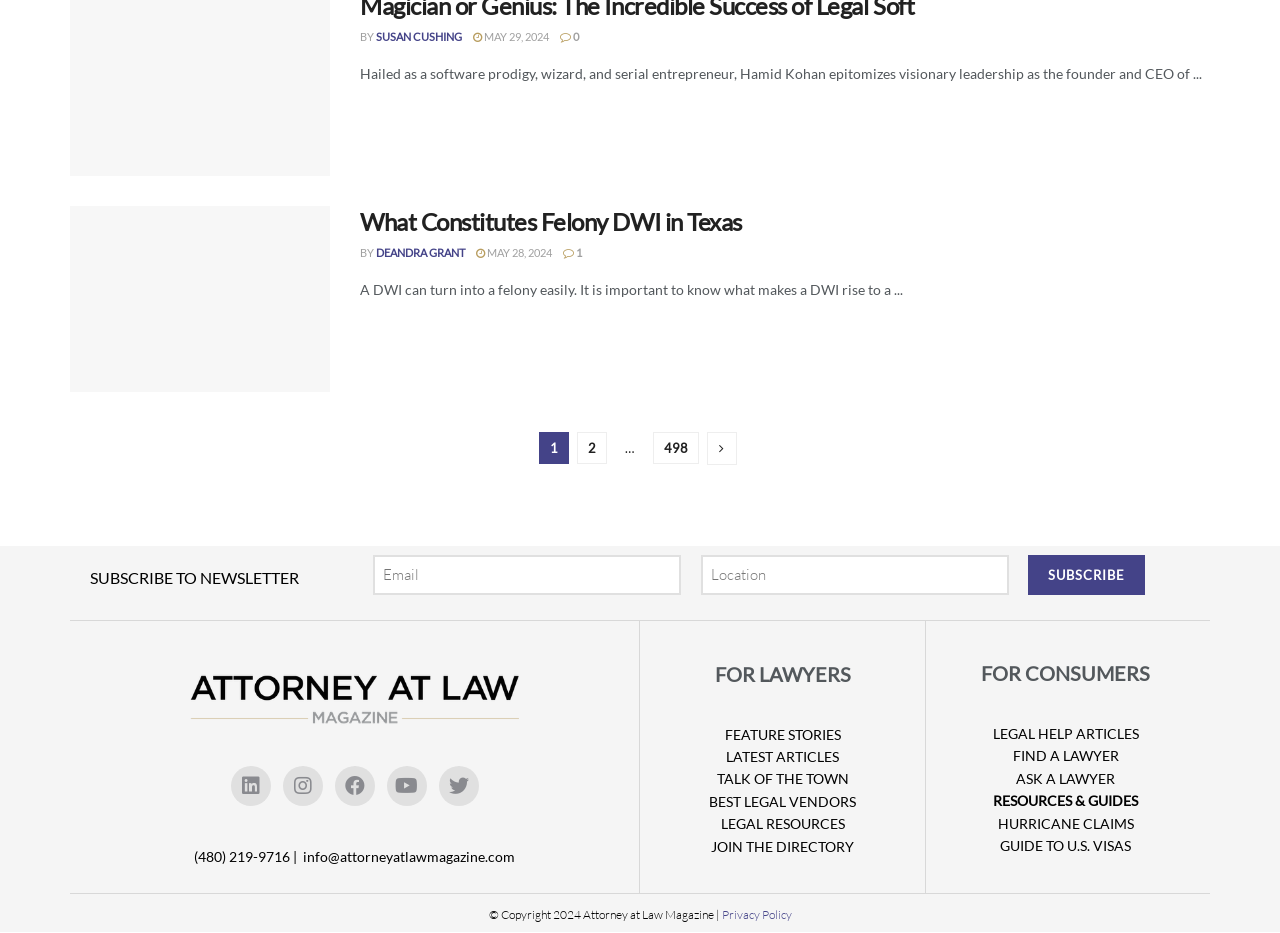Pinpoint the bounding box coordinates of the element to be clicked to execute the instruction: "Read article about Felony DWI in Texas".

[0.281, 0.221, 0.945, 0.254]